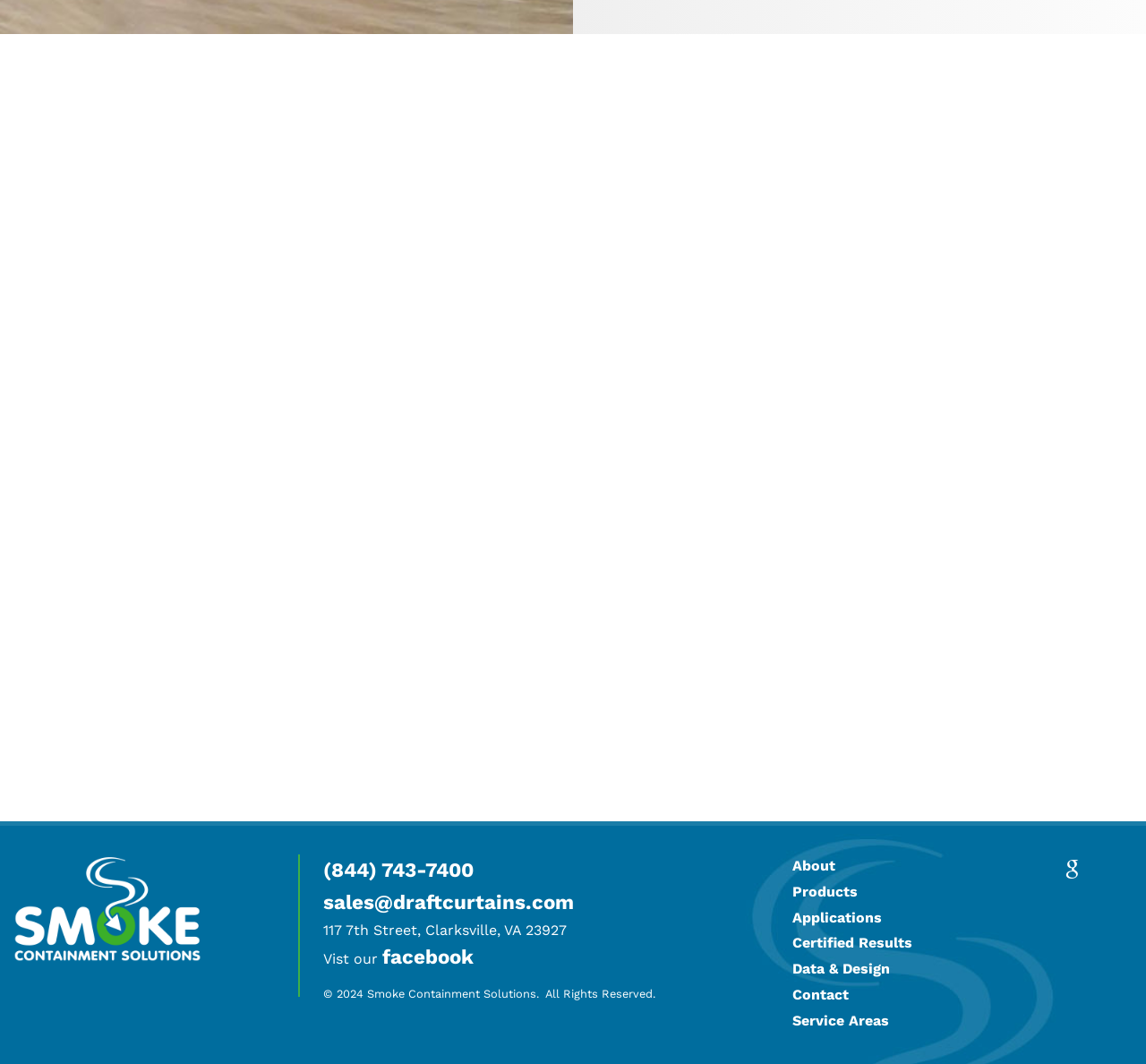Give a concise answer of one word or phrase to the question: 
What is the address of the company?

117 7th Street, Clarksville, VA 23927